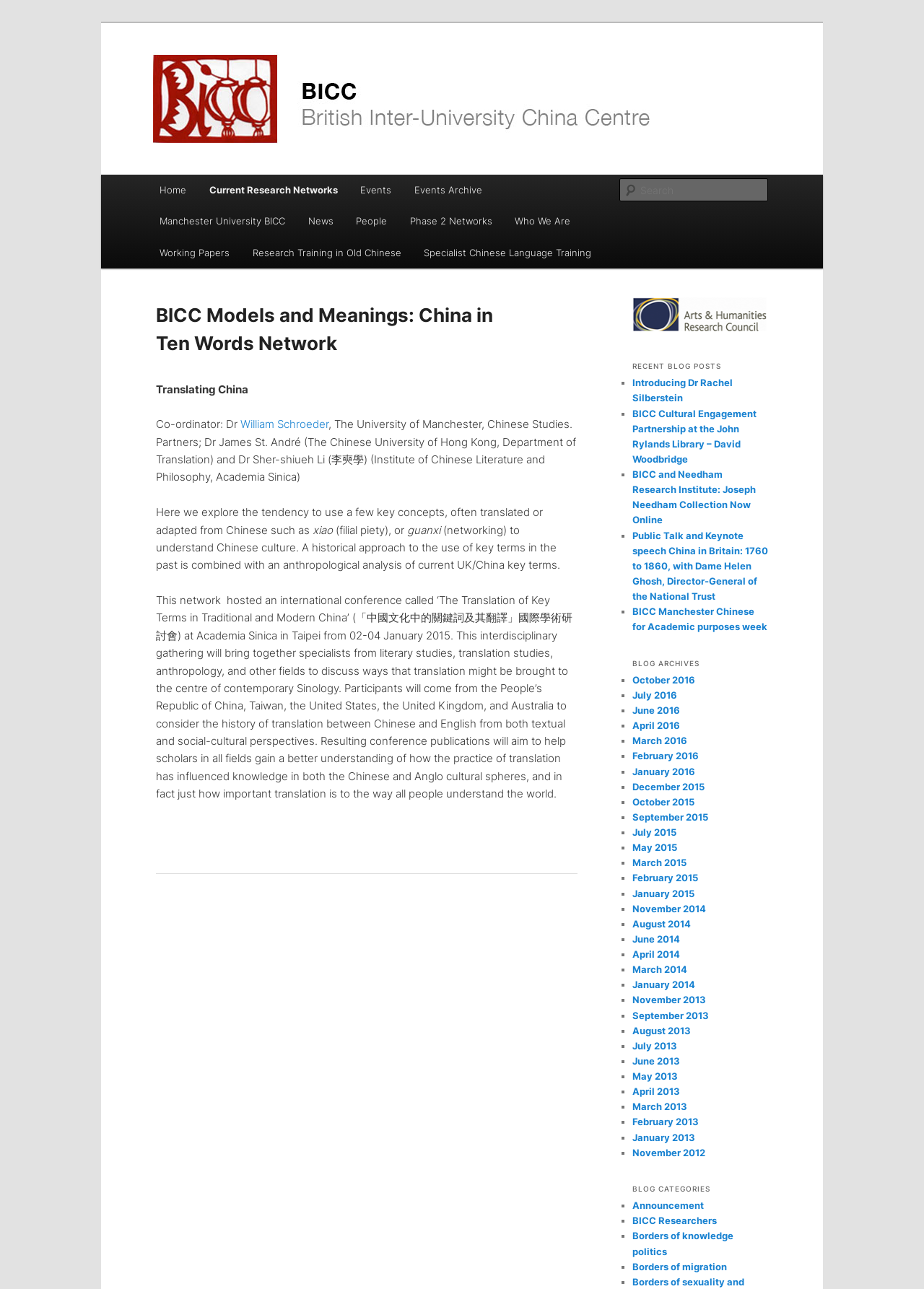Who is the co-ordinator of the 'Translating China' project?
Kindly answer the question with as much detail as you can.

The question asks for the co-ordinator of the 'Translating China' project, which can be found in the text 'Co-ordinator: Dr William Schroeder' located in the main content area of the webpage.